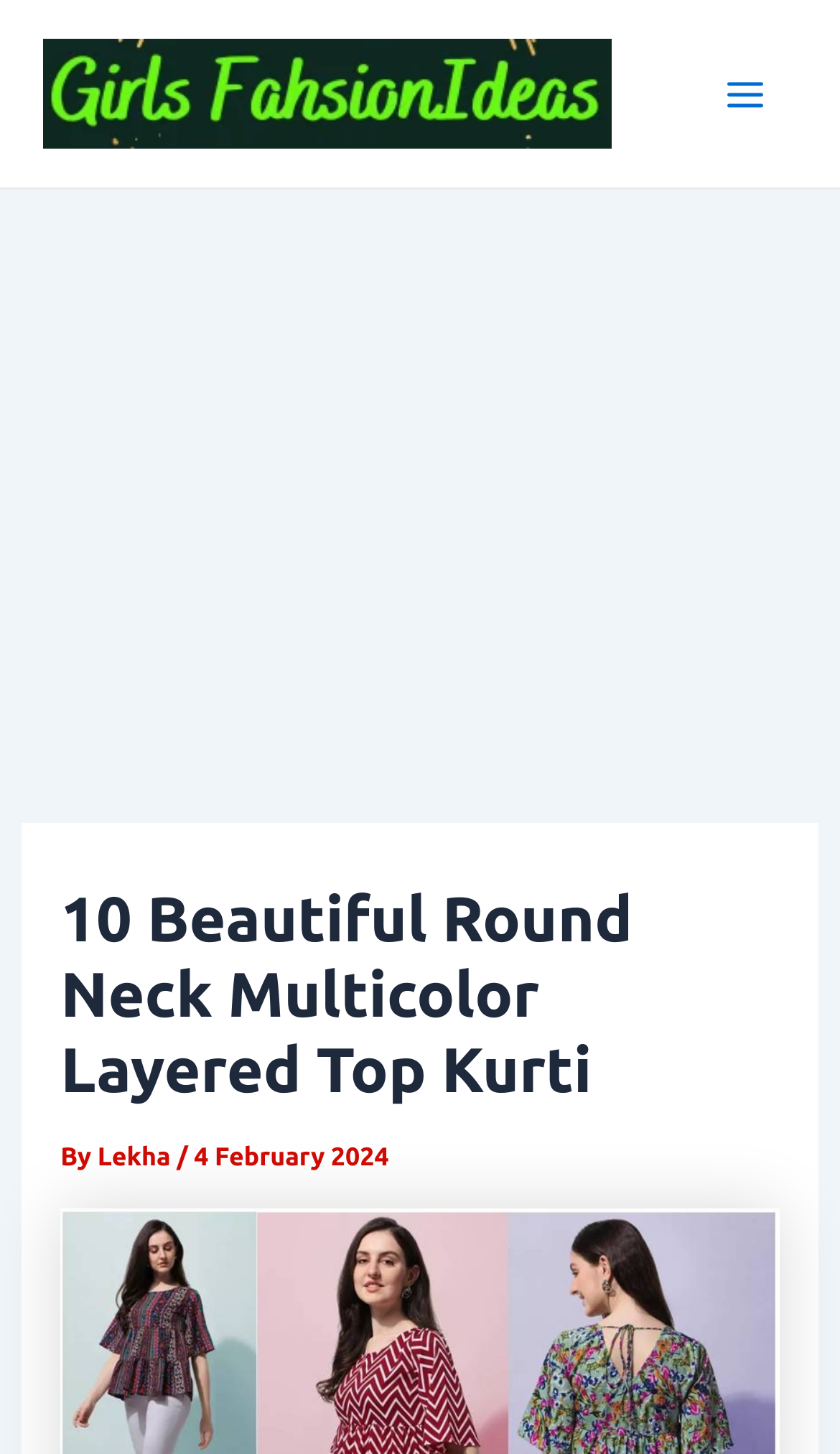Extract the bounding box coordinates for the HTML element that matches this description: "alt="Girls Fashion Ideas"". The coordinates should be four float numbers between 0 and 1, i.e., [left, top, right, bottom].

[0.051, 0.048, 0.729, 0.078]